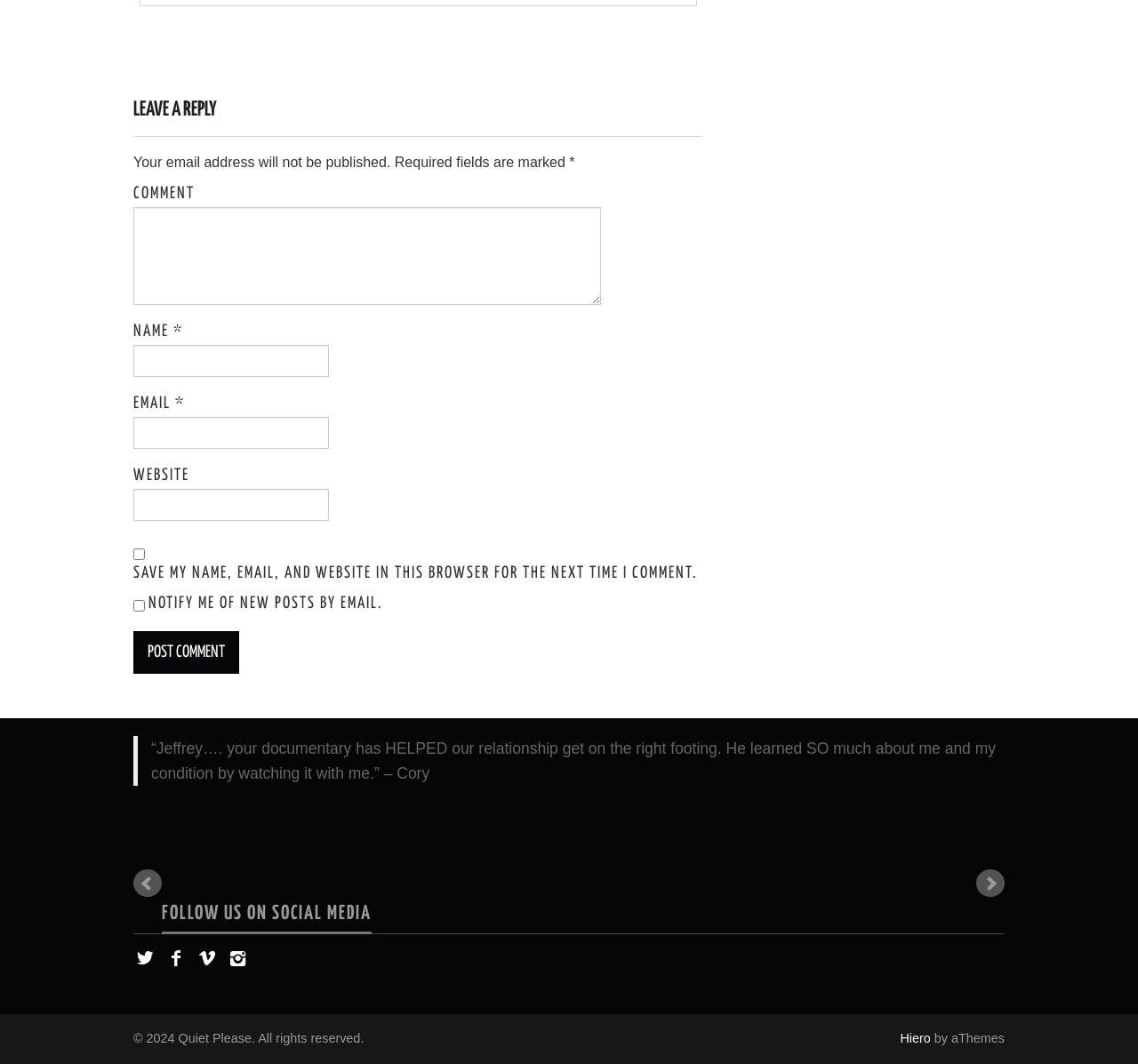What is the required information to post a comment?
Answer with a single word or phrase, using the screenshot for reference.

Name and email